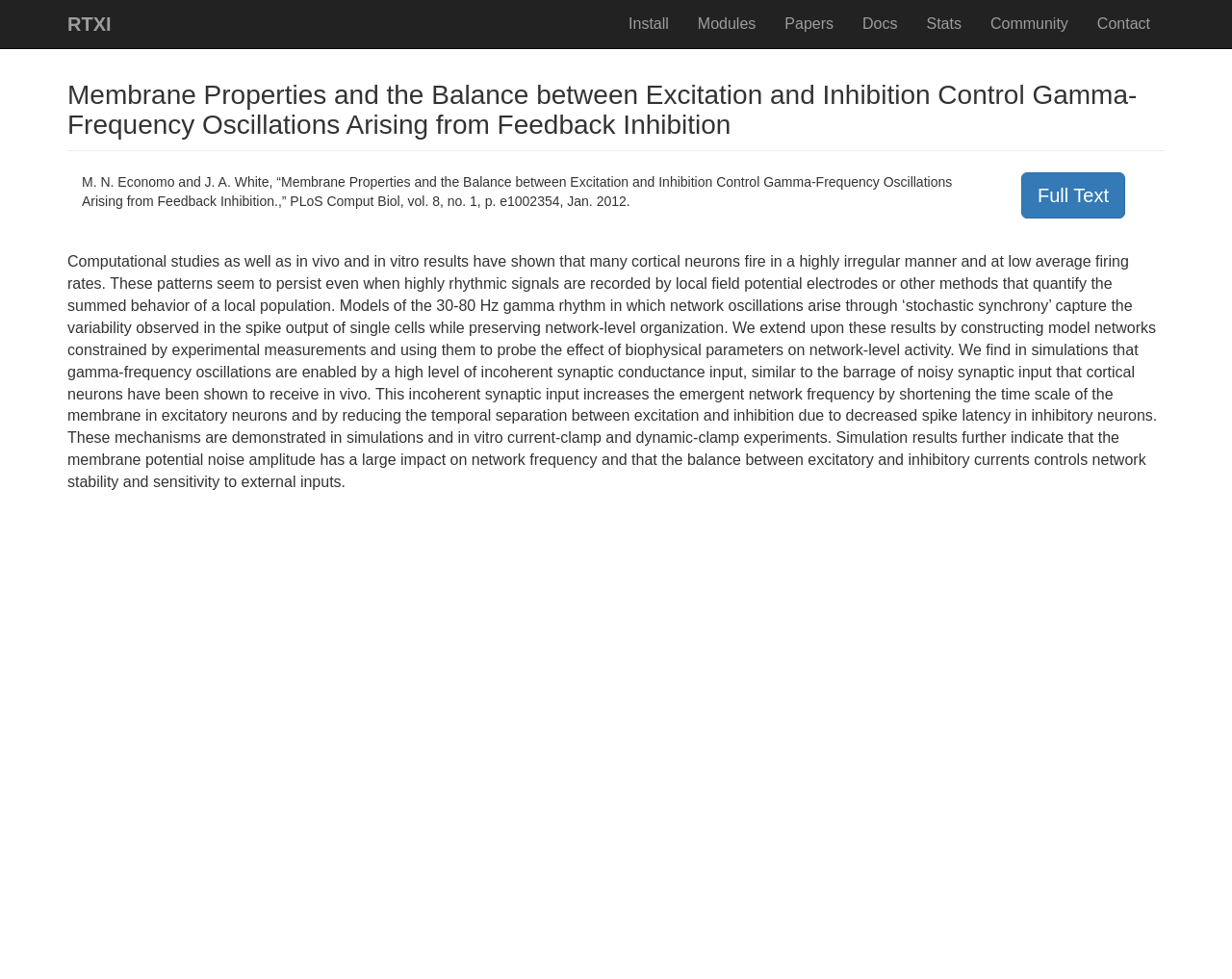Locate the bounding box coordinates of the area to click to fulfill this instruction: "Contact the authors". The bounding box should be presented as four float numbers between 0 and 1, in the order [left, top, right, bottom].

[0.879, 0.0, 0.945, 0.049]